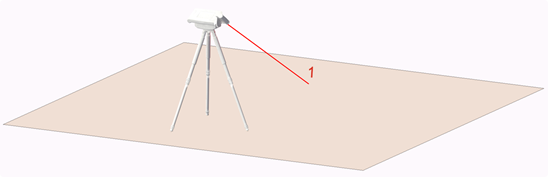Provide a thorough description of the image, including all visible elements.

The image illustrates a Flexijet device set up on a surface, showcasing the equipment on a tripod with a flat plane beneath it. The drawing highlights the position of the Flexijet, designed for precise measuring tasks. A red line is drawn towards the device, marked with the number "1," indicating its focus point or the specific measurement being referenced. This setup is commonly used for measuring horizontal planes, such as countertops or other flat surfaces, which are critical for ensuring accurate measurements in various applications, including construction and cabinetry.